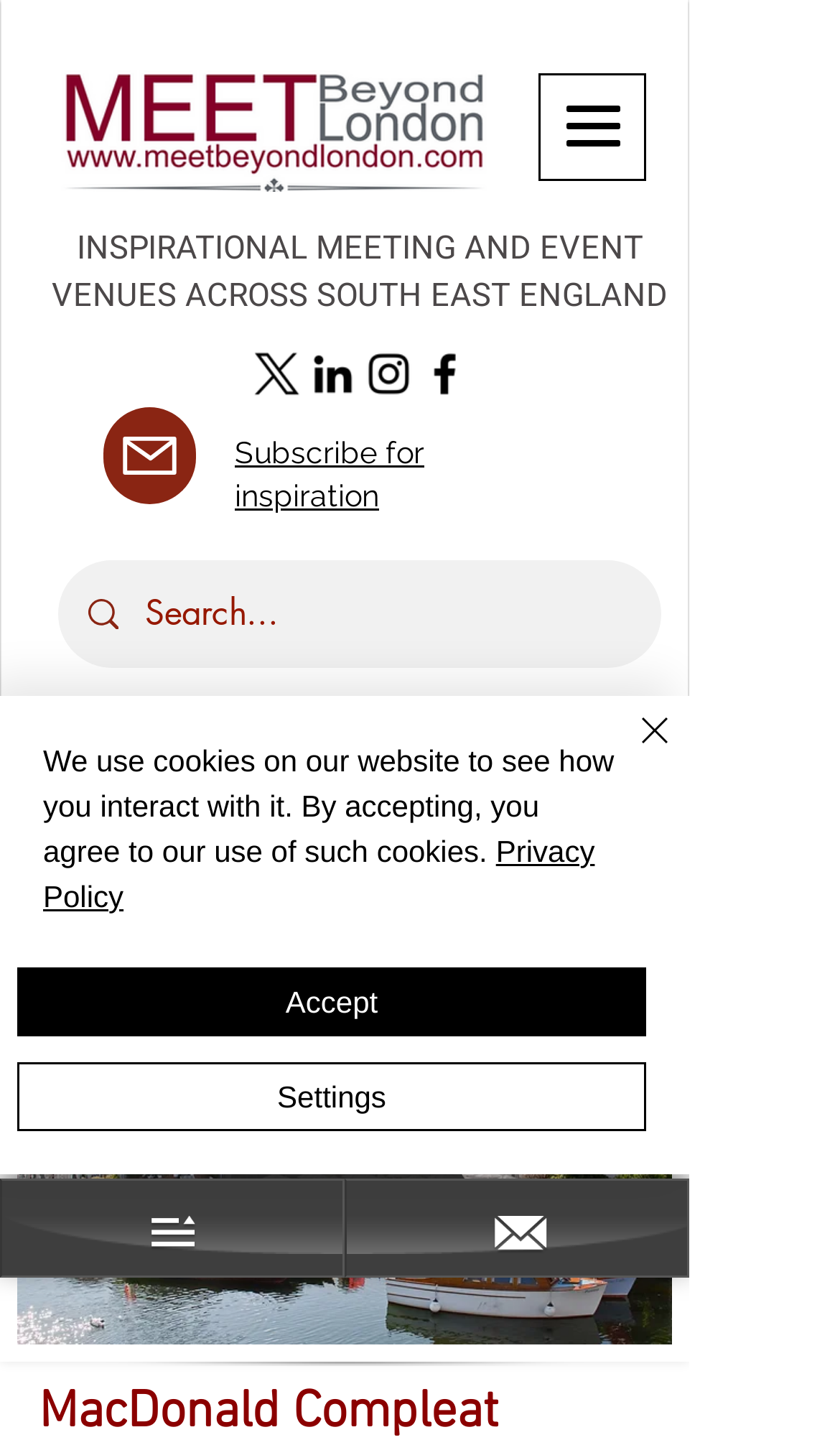Provide the bounding box coordinates of the HTML element described as: "aria-label="Close"". The bounding box coordinates should be four float numbers between 0 and 1, i.e., [left, top, right, bottom].

[0.687, 0.488, 0.81, 0.559]